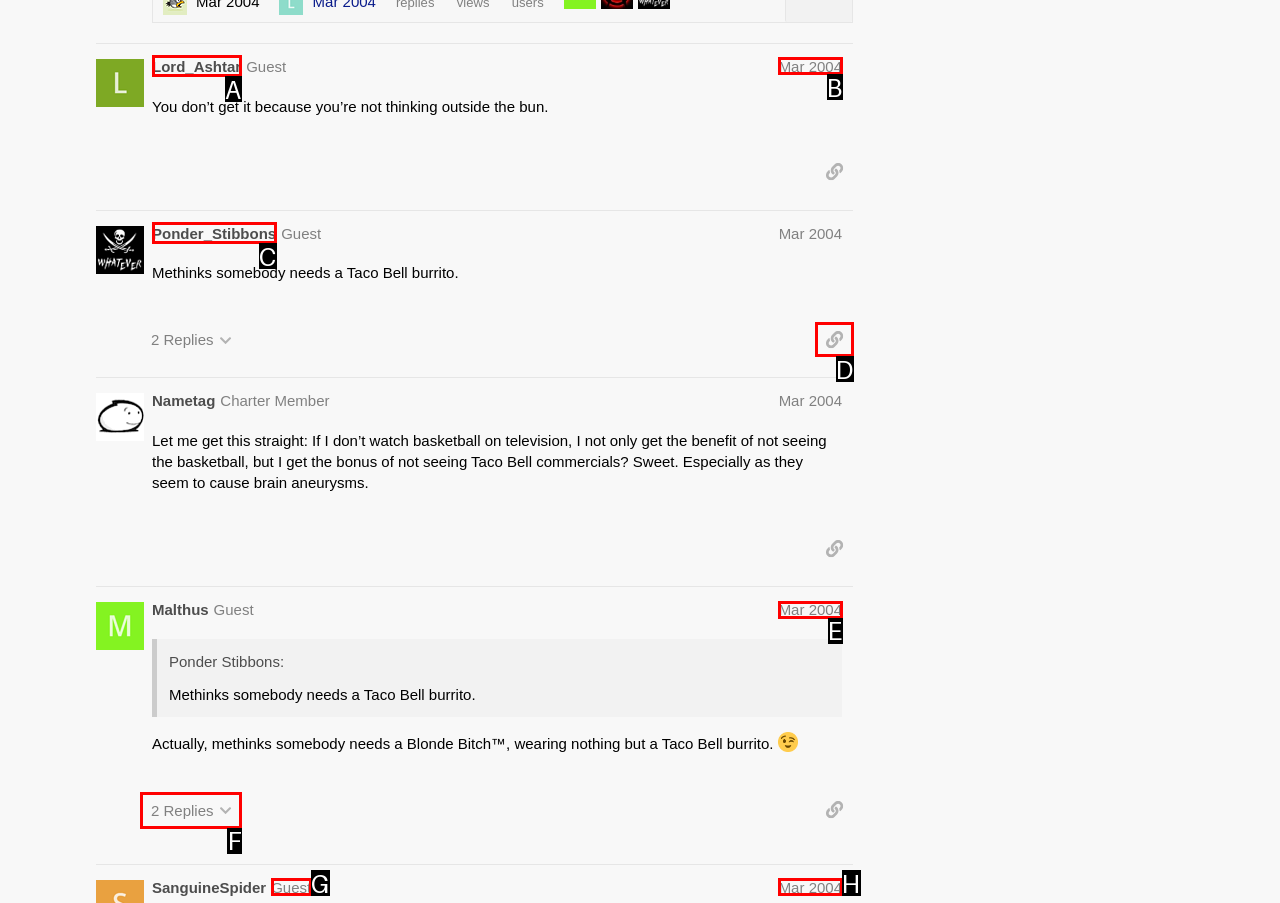Pick the right letter to click to achieve the task: View post details
Answer with the letter of the correct option directly.

F